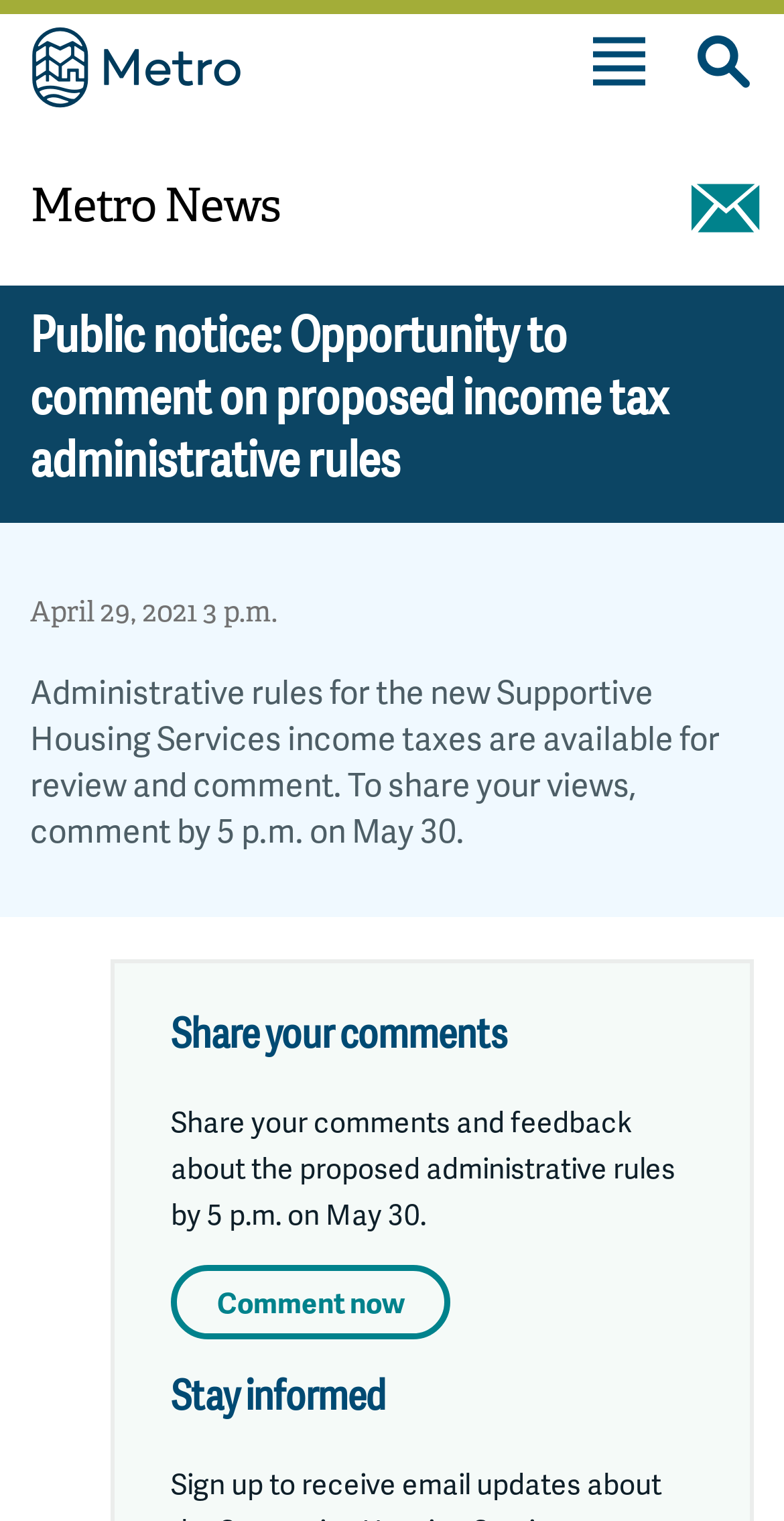Please analyze the image and give a detailed answer to the question:
What are the categories of parks and nature activities?

The categories of parks and nature activities can be found in the listitem 'Parks + Venues + ...' which lists out different types of parks and venues, such as Oxbow Regional Park, Blue Lake Regional Park, and Oregon Convention Center.